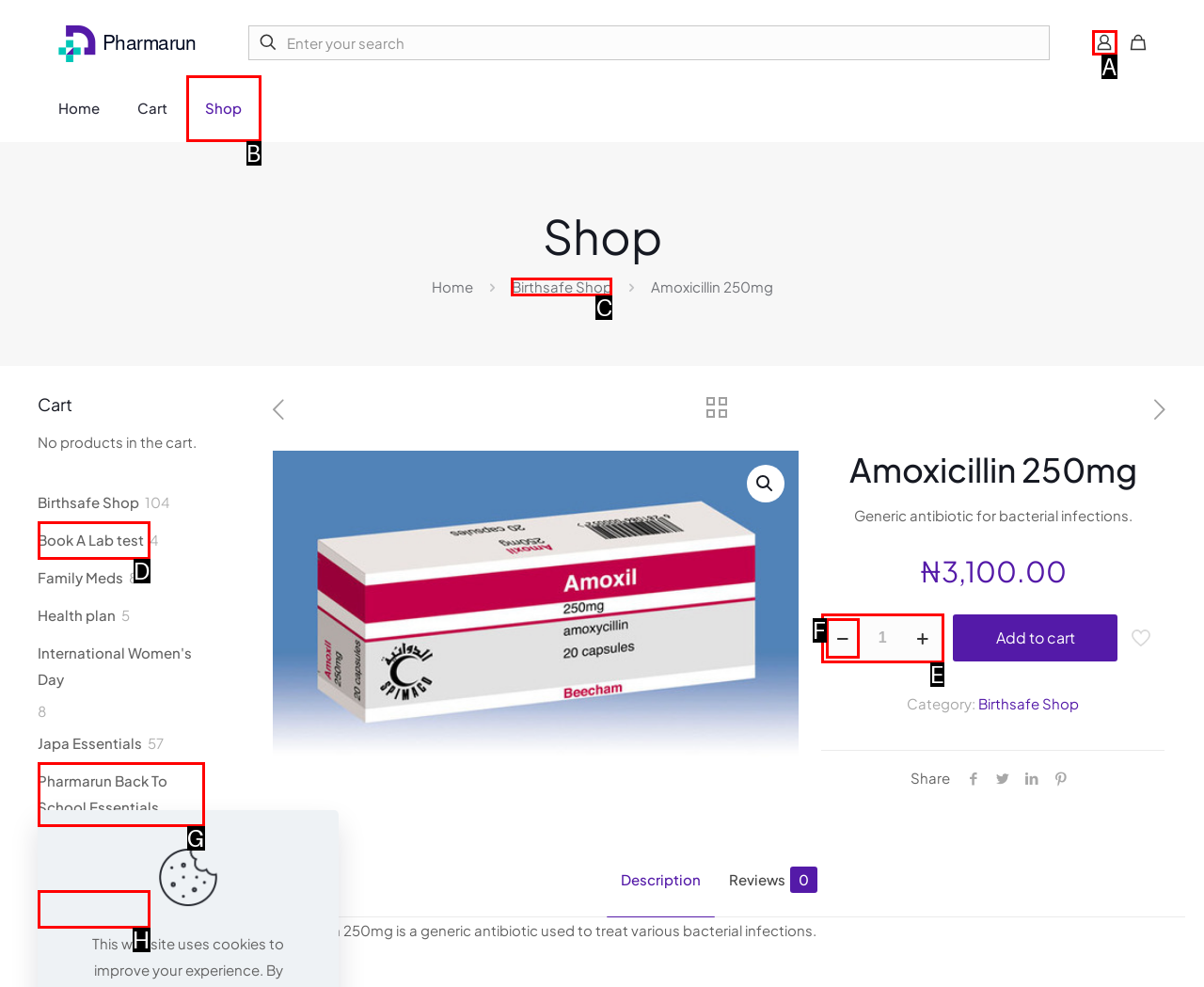Identify the letter corresponding to the UI element that matches this description: Pharmarun Back To School Essentials
Answer using only the letter from the provided options.

G